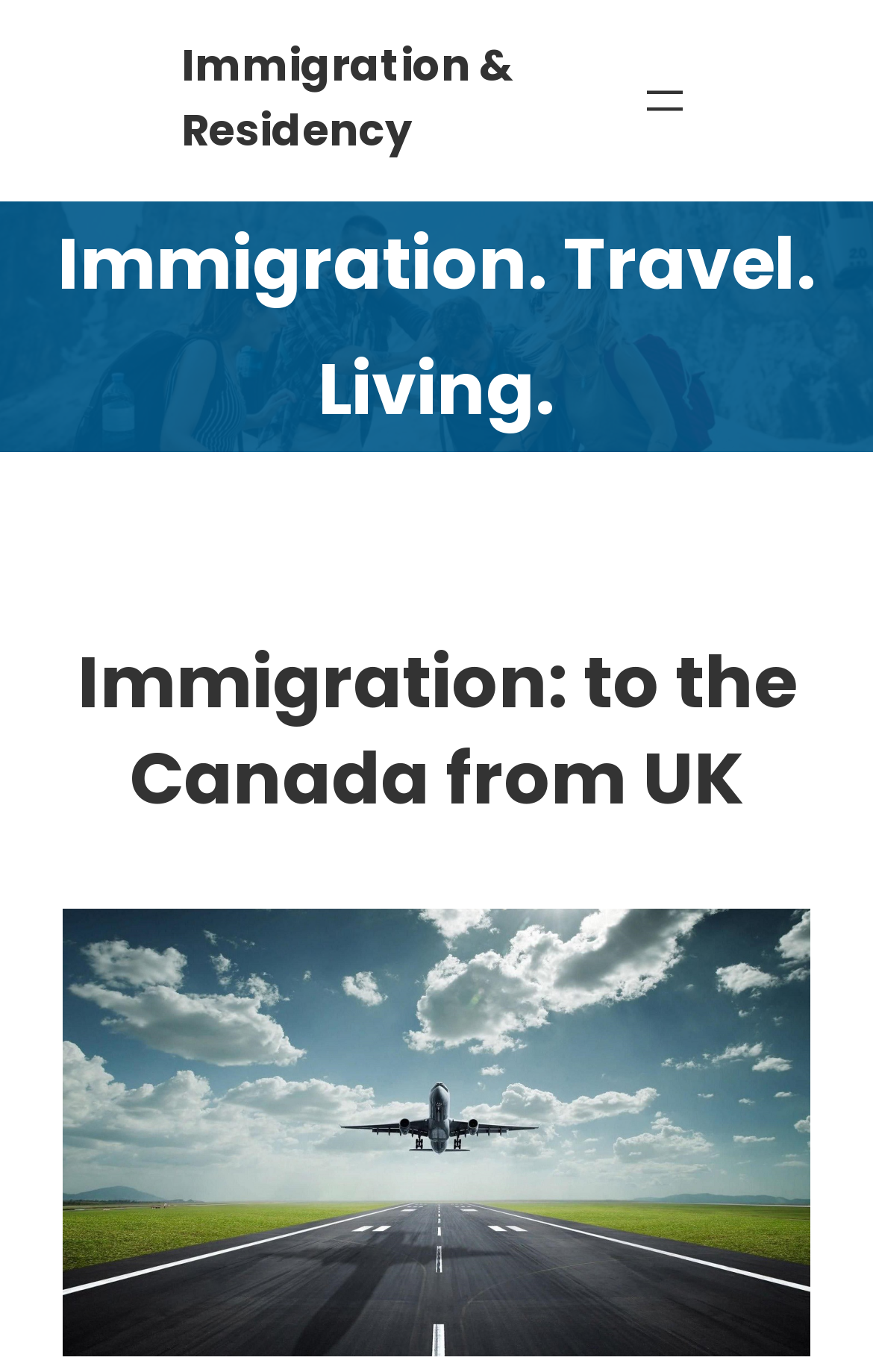What is the tone of the webpage's tagline?
Answer the question with a single word or phrase, referring to the image.

Informative